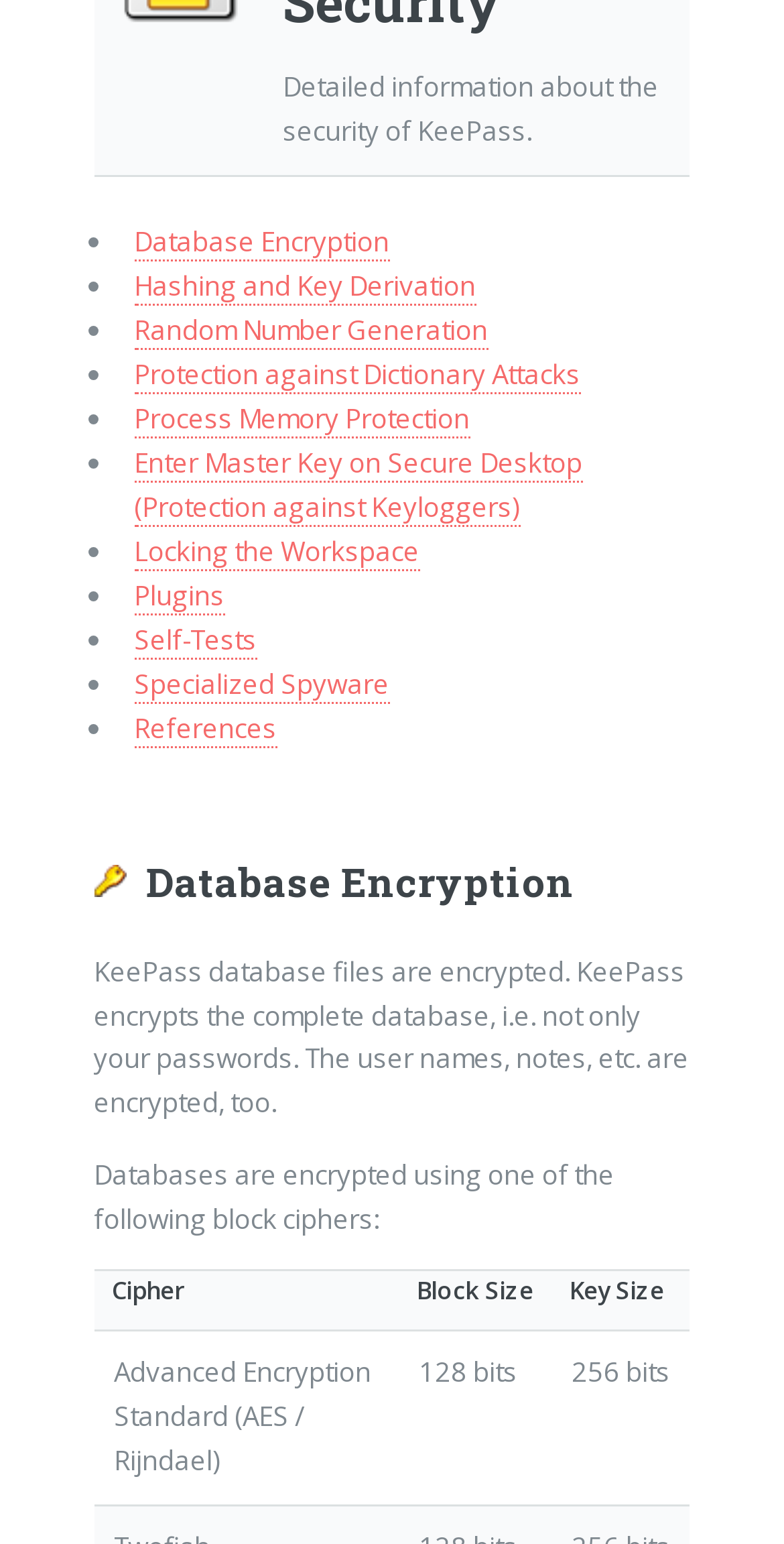Please locate the UI element described by "Hashing and Key Derivation" and provide its bounding box coordinates.

[0.171, 0.173, 0.607, 0.198]